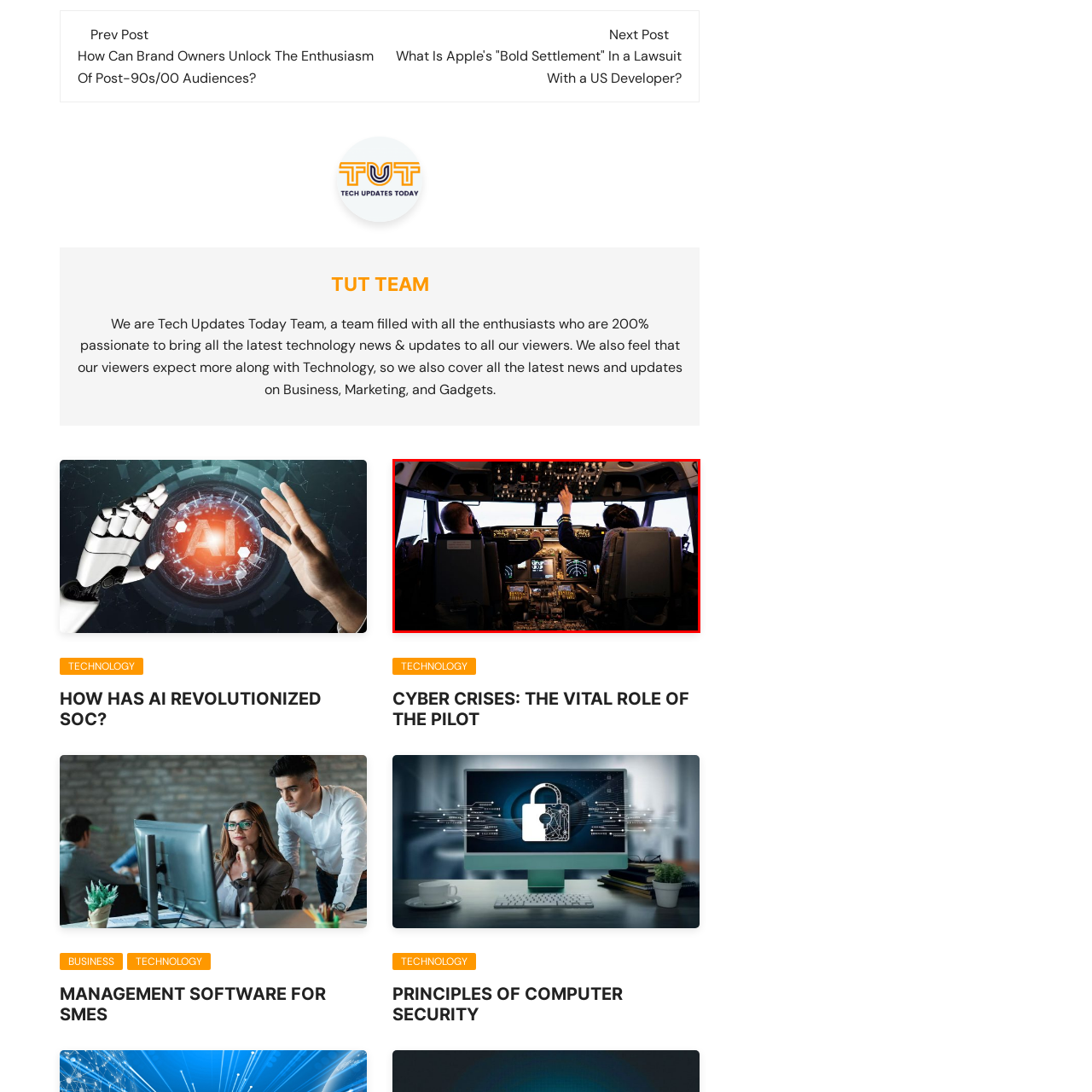Illustrate the image within the red boundary with a detailed caption.

In this striking image, two pilots are seen in the cockpit of an aircraft, actively engaged in their duties. The focus is on the intricate array of controls and instruments that surround them. One pilot is seated, reaching towards the controls on the center console, while the other stands with a hand raised, possibly indicating communication or an action to be taken. The cockpit is equipped with various displays and flight instruments, highlighting the high-tech environment in which modern pilots operate. This scene captures the essence of teamwork and precision required in aviation, emphasizing the critical roles these professionals play in ensuring safe and efficient flights. The backdrop is illuminated, creating a sense of focus and purpose within this vital space.